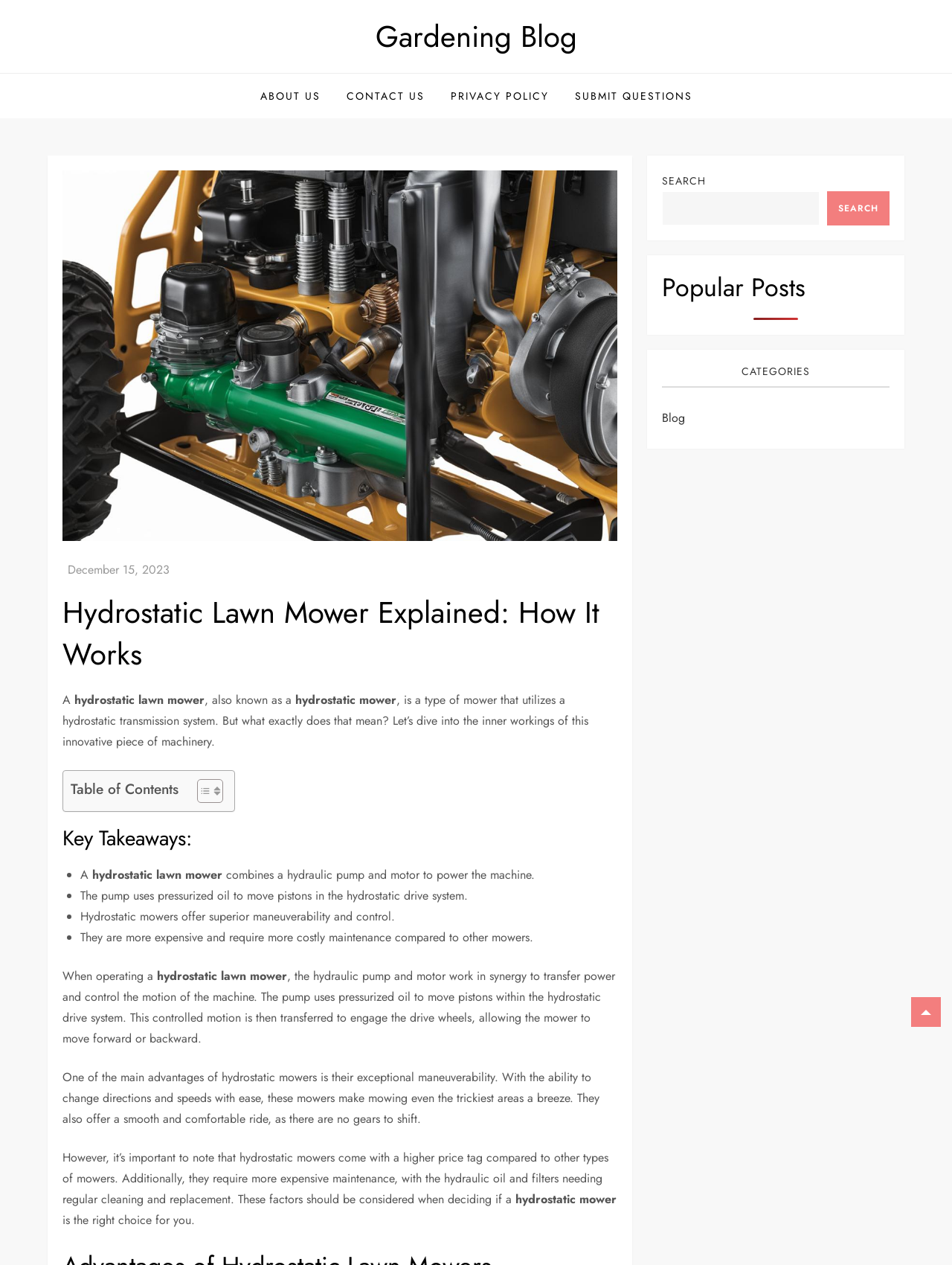Please answer the following question using a single word or phrase: 
What is the purpose of the table of contents?

To toggle content